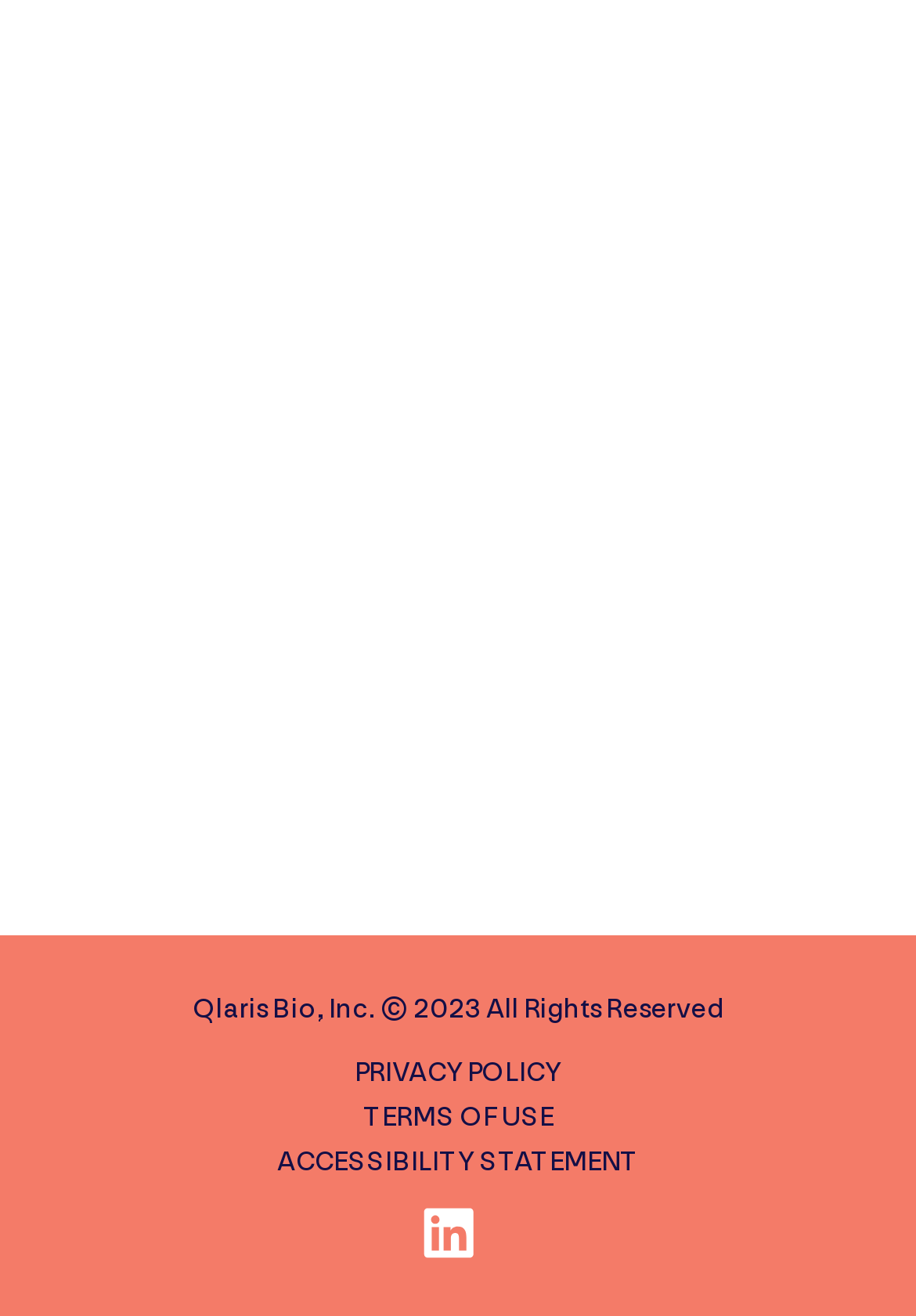Examine the image carefully and respond to the question with a detailed answer: 
What is the year of copyright for Qlaris Bio, Inc.?

The year of copyright for Qlaris Bio, Inc. can be found at the bottom of the webpage, in the copyright section, which states 'Qlaris Bio, Inc. © 2023 All Rights Reserved'.